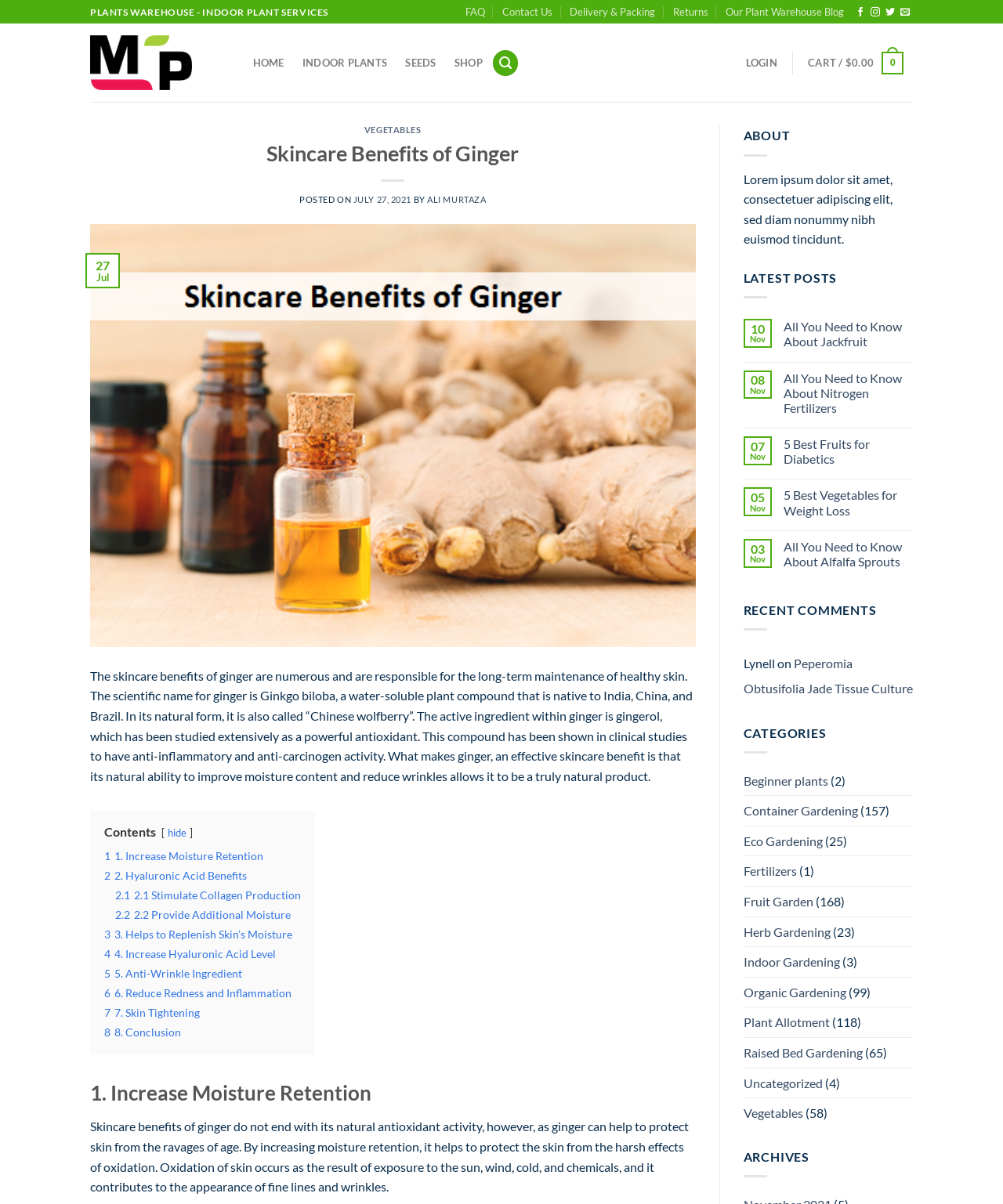Locate the bounding box coordinates of the clickable region necessary to complete the following instruction: "Read the 'Skincare Benefits of Ginger' article". Provide the coordinates in the format of four float numbers between 0 and 1, i.e., [left, top, right, bottom].

[0.09, 0.354, 0.693, 0.366]